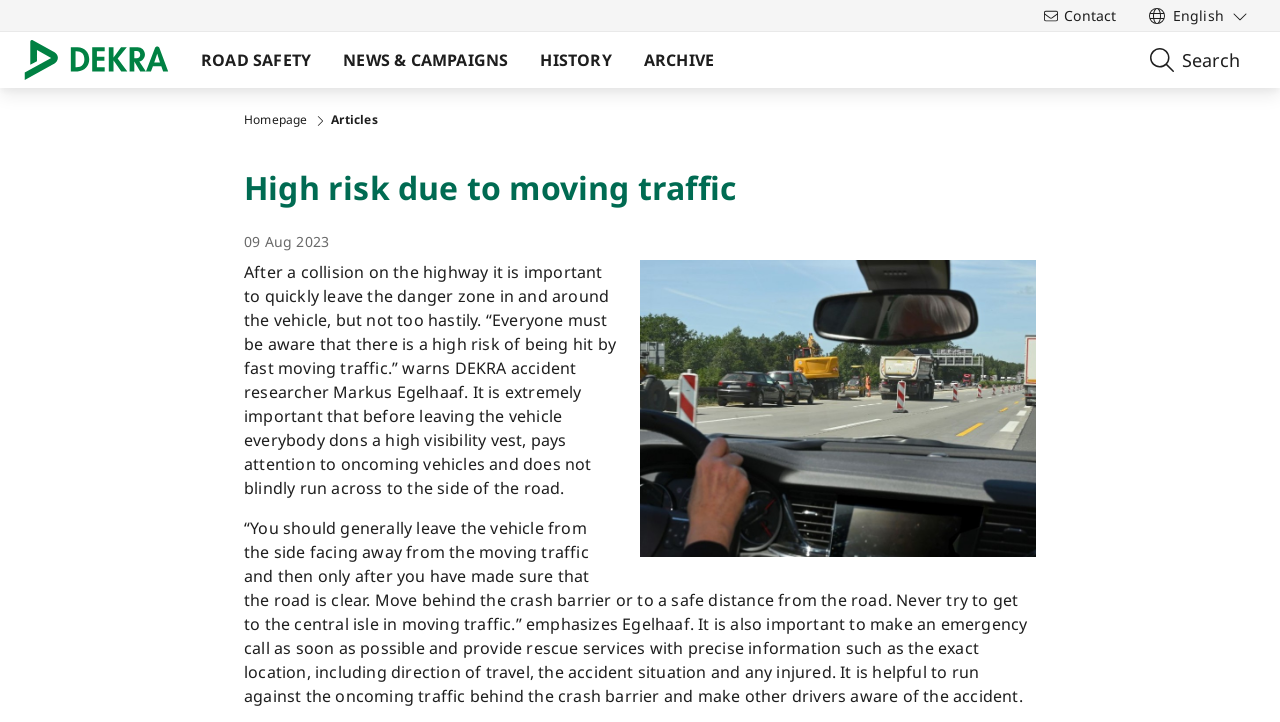Identify the bounding box coordinates for the region of the element that should be clicked to carry out the instruction: "Click the 'Logo' link". The bounding box coordinates should be four float numbers between 0 and 1, i.e., [left, top, right, bottom].

[0.019, 0.044, 0.145, 0.122]